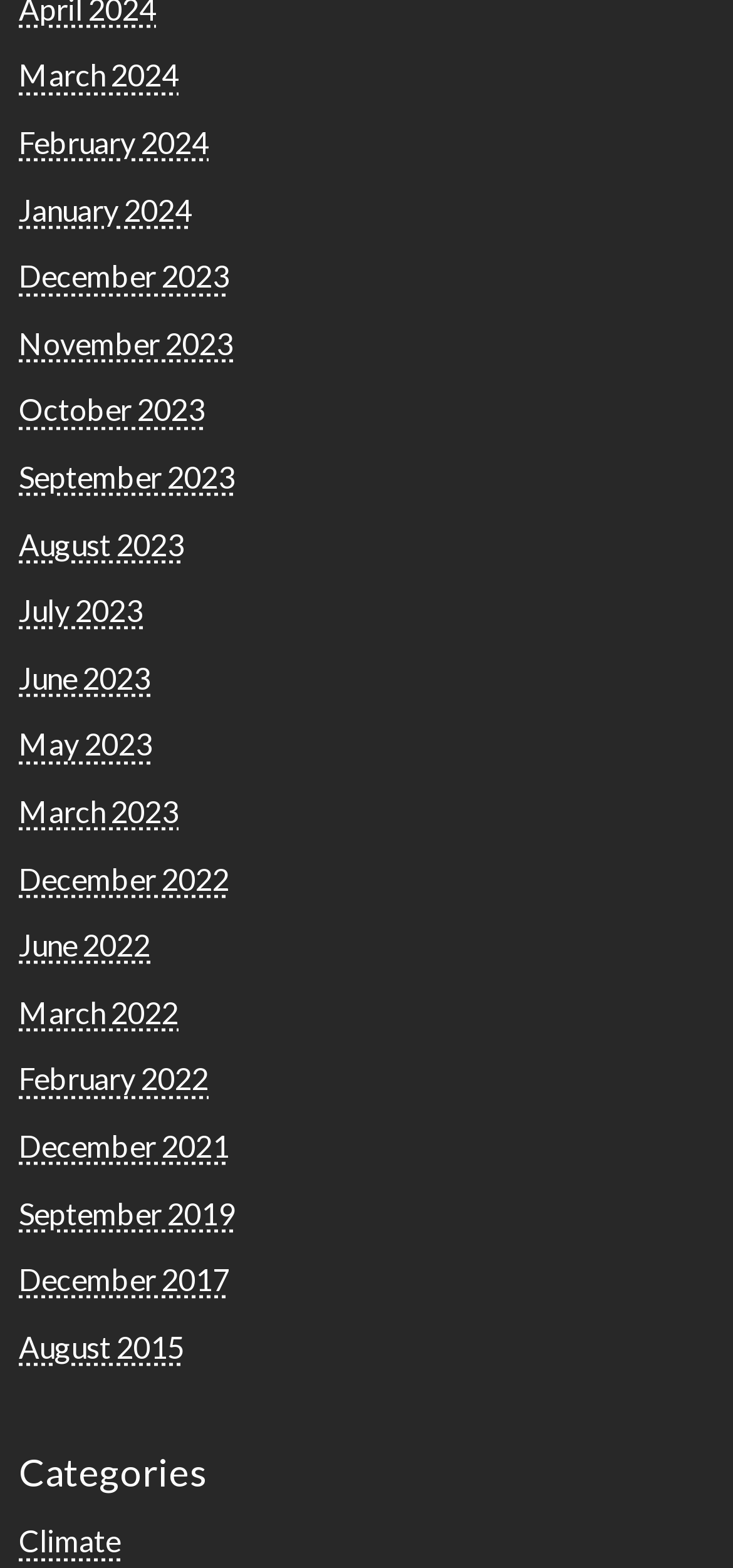How many months are listed in 2023?
Kindly offer a detailed explanation using the data available in the image.

I counted the number of links with '2023' in their text and found 12 months listed, from January 2023 to December 2023.